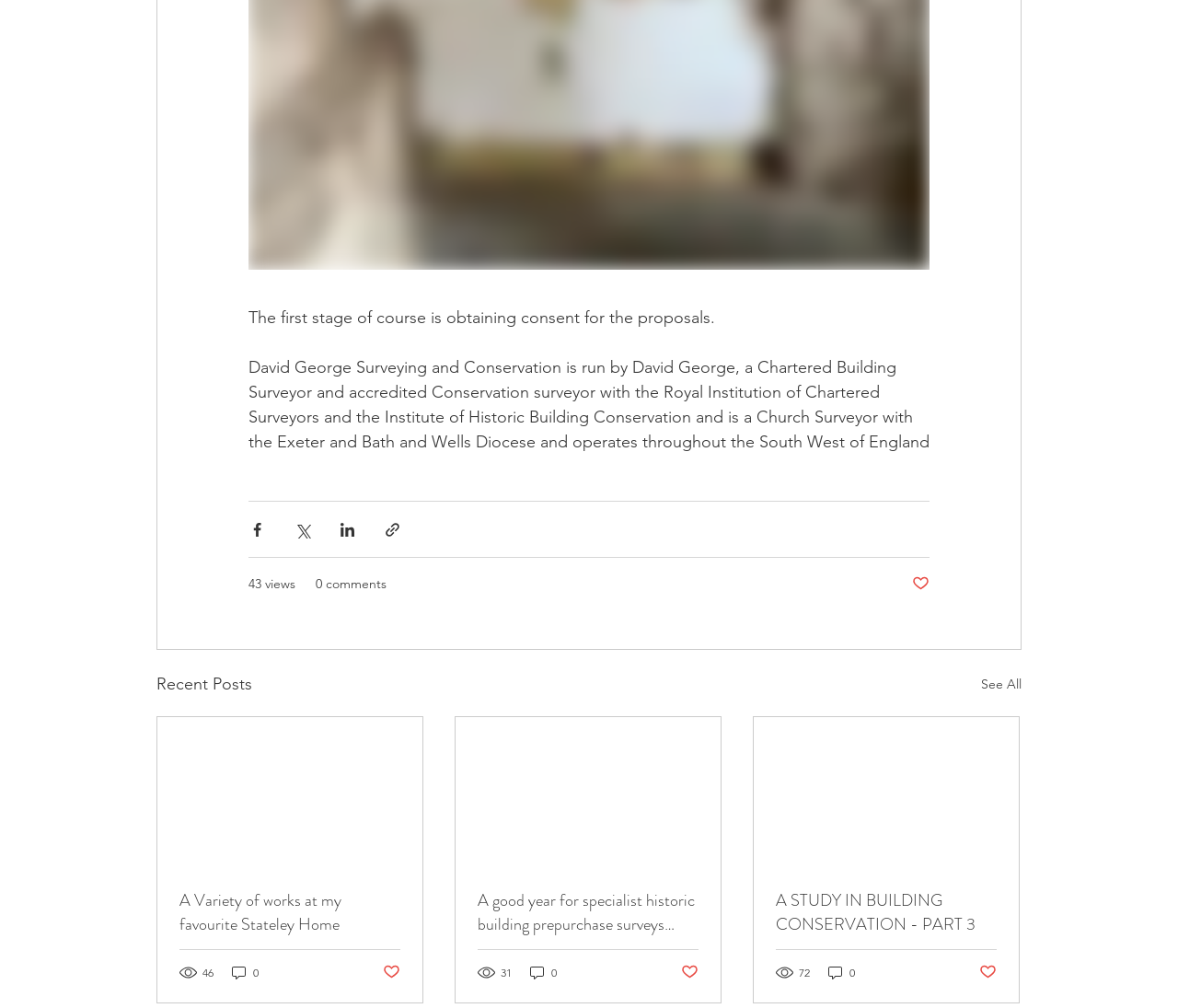Please determine the bounding box coordinates of the element's region to click for the following instruction: "See all recent posts".

[0.833, 0.666, 0.867, 0.692]